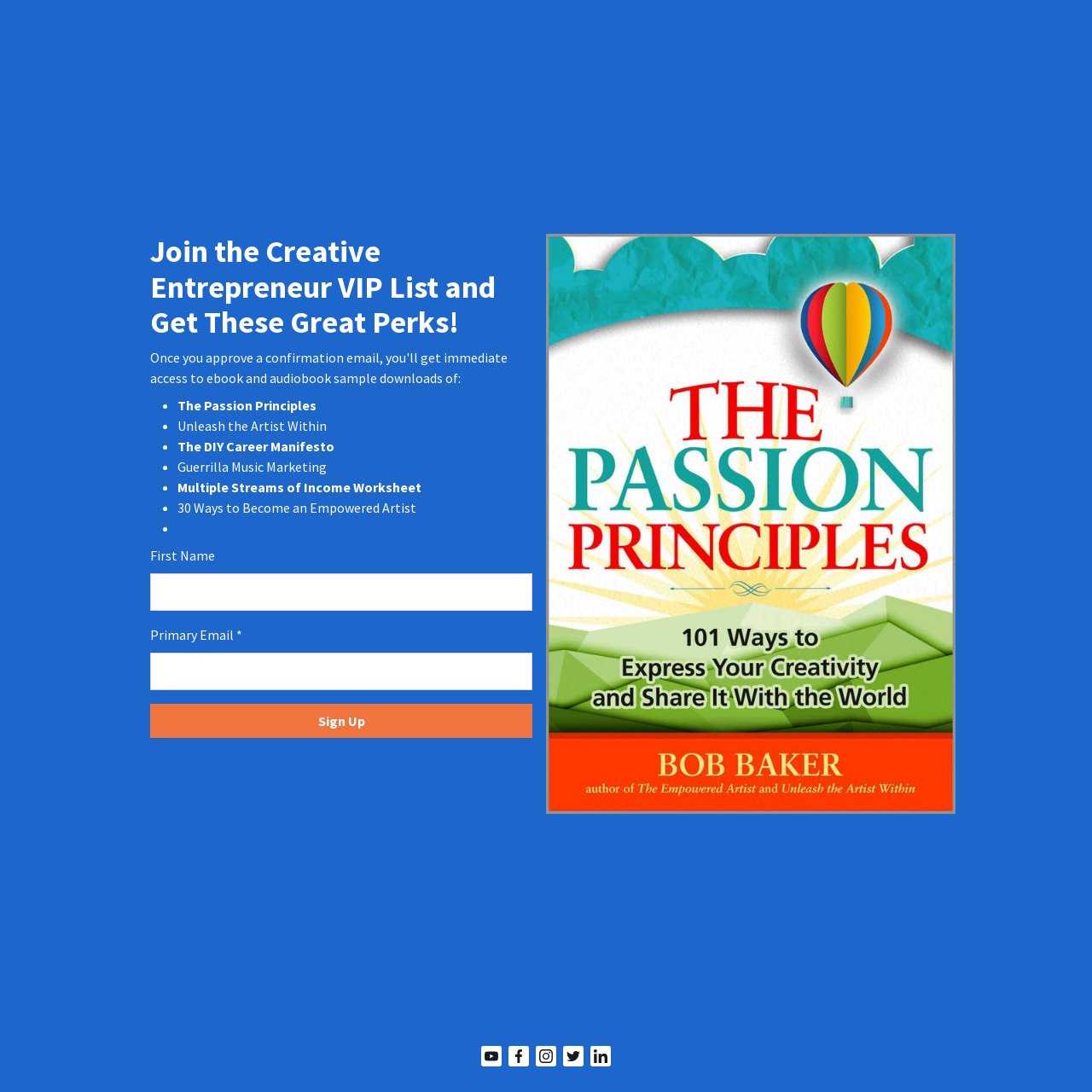What is the headline of the webpage?

Join the Creative Entrepreneur VIP List and Get These Great Perks!